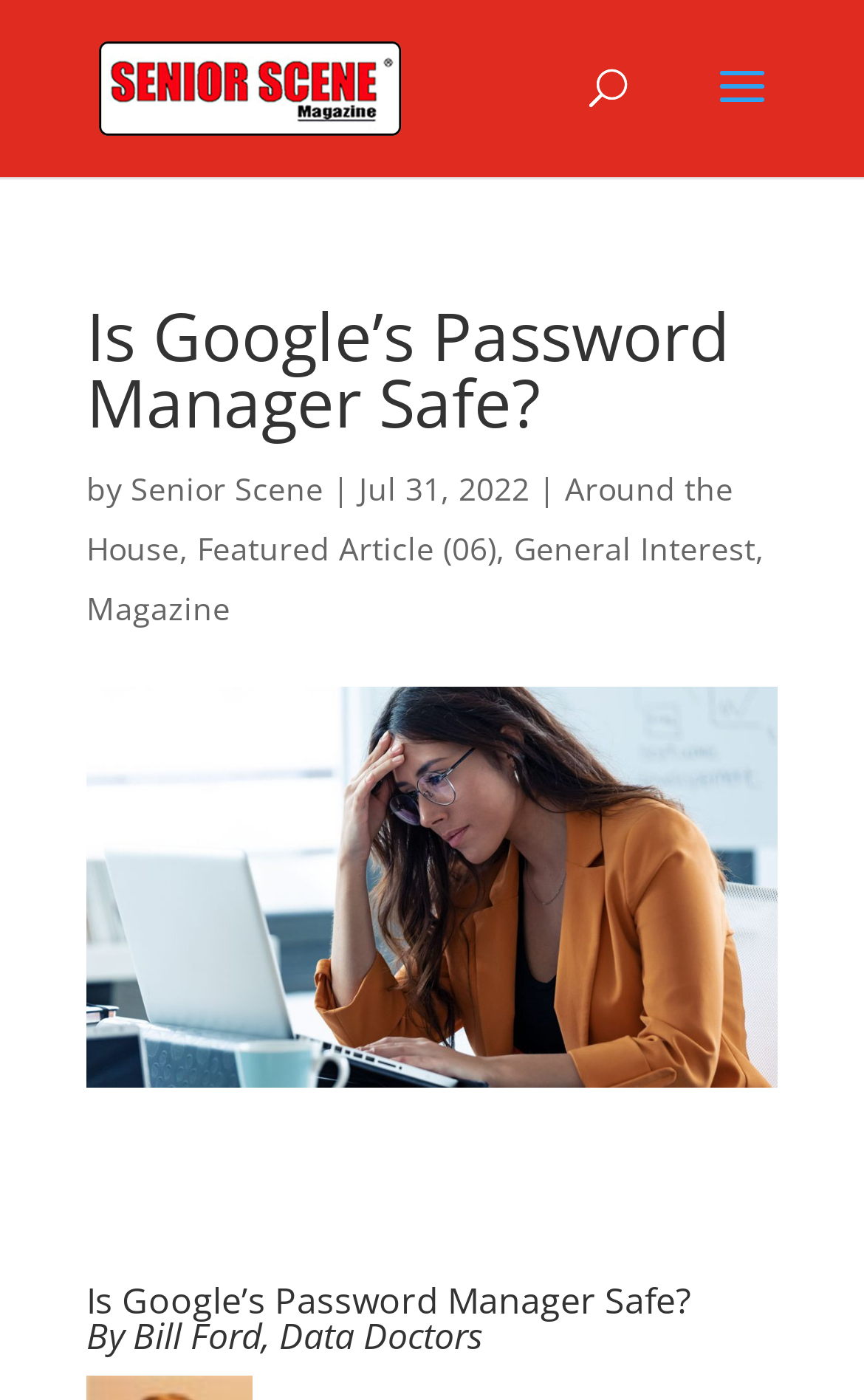Determine the bounding box of the UI component based on this description: "Magazine". The bounding box coordinates should be four float values between 0 and 1, i.e., [left, top, right, bottom].

[0.1, 0.42, 0.267, 0.45]